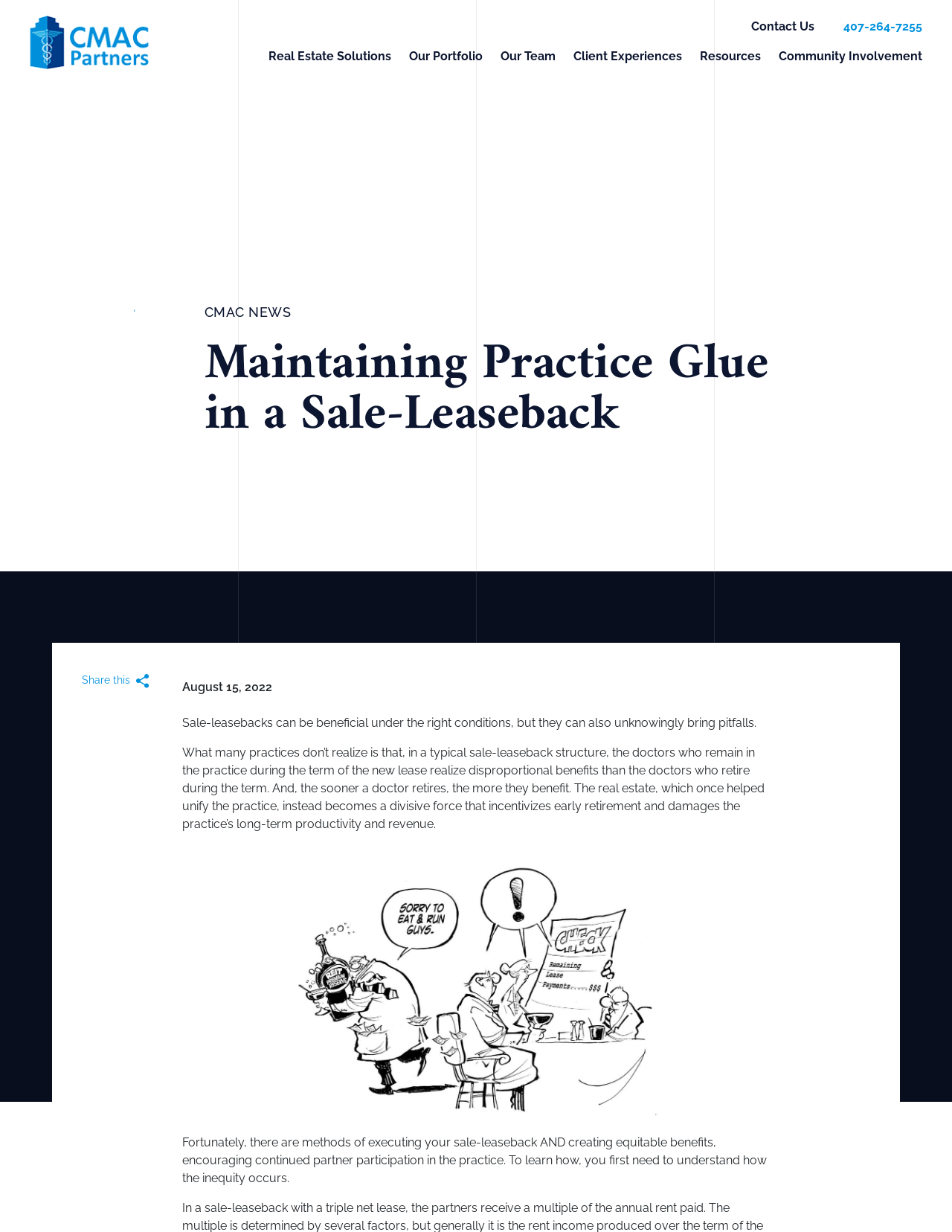Indicate the bounding box coordinates of the clickable region to achieve the following instruction: "Visit Real Estate Solutions."

[0.282, 0.039, 0.411, 0.055]